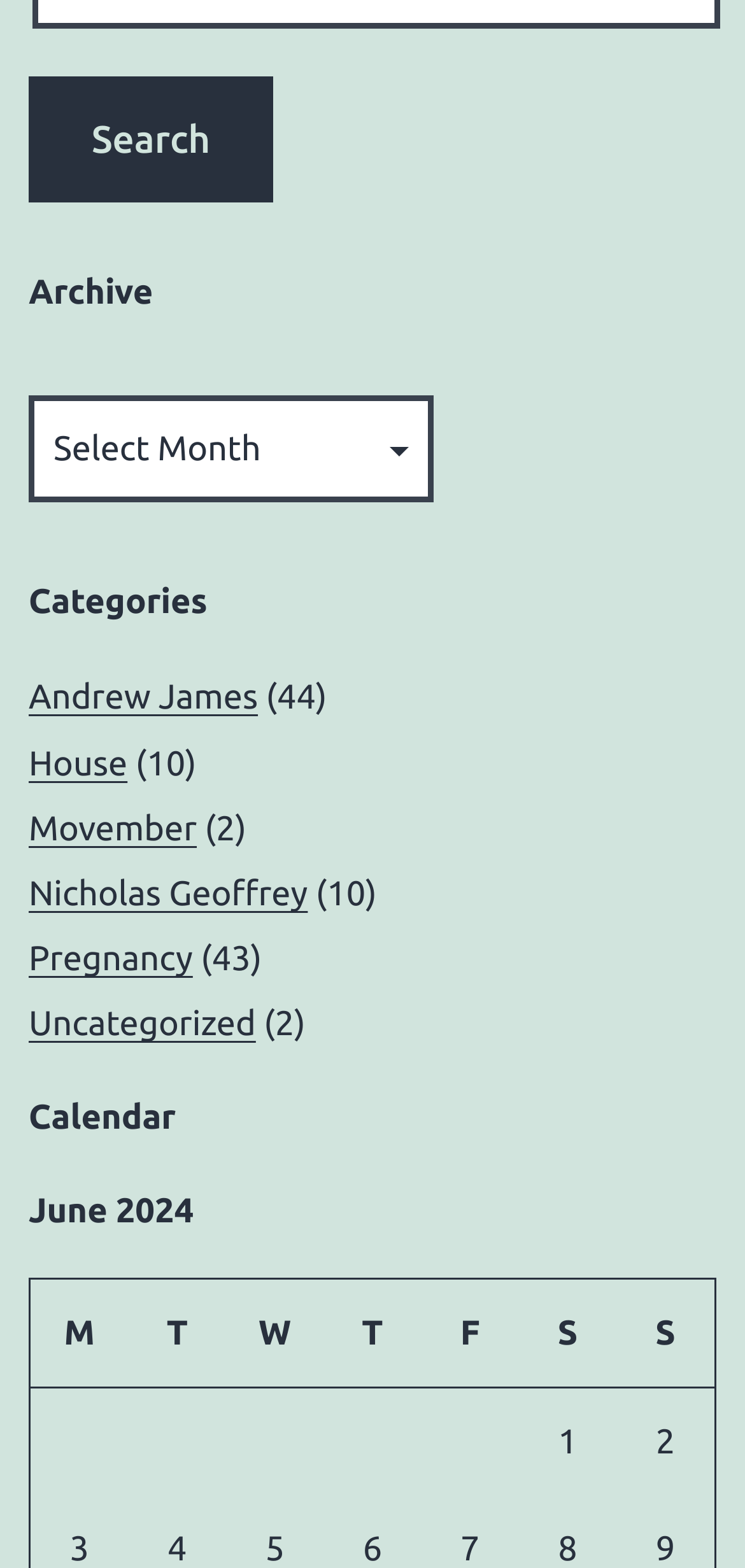What is the first category listed?
Look at the screenshot and give a one-word or phrase answer.

Andrew James